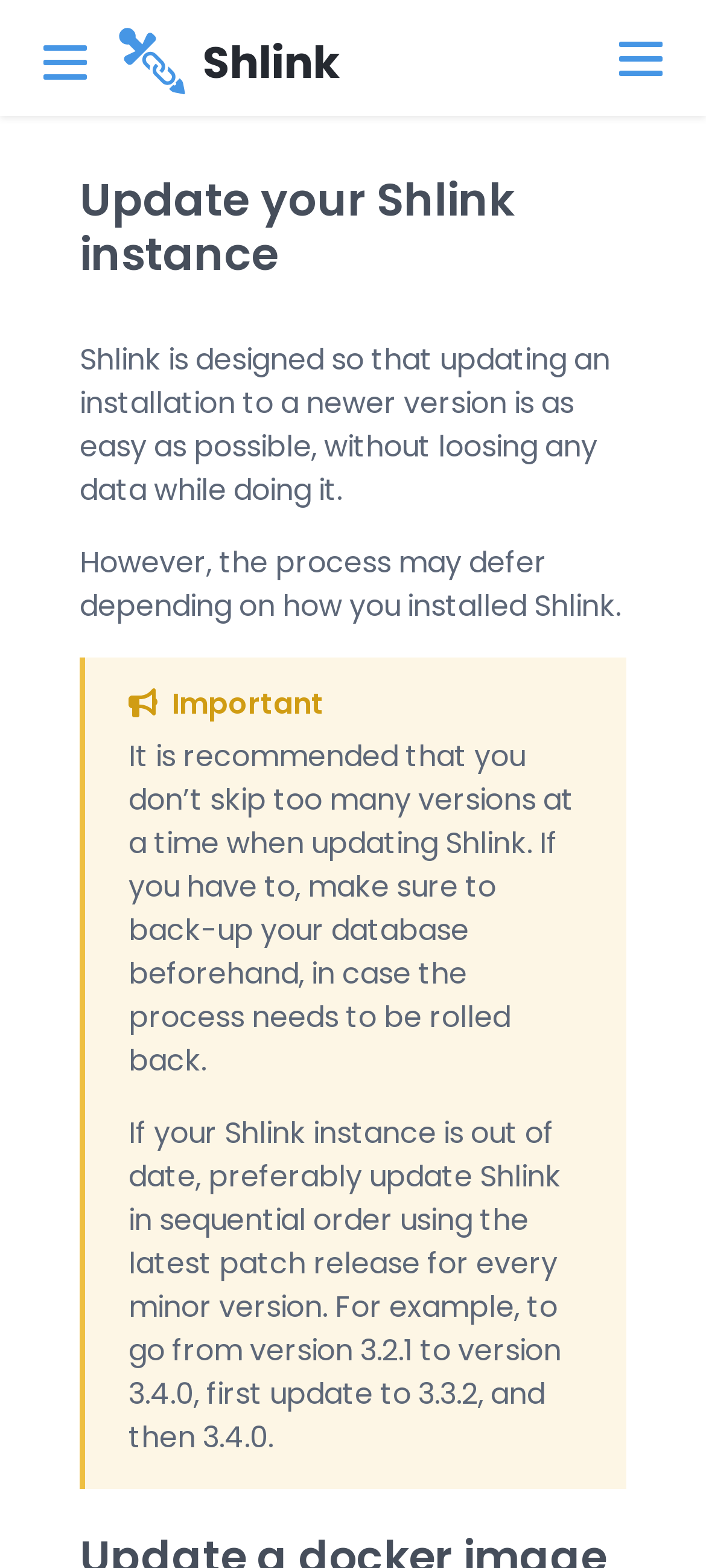Detail the various sections and features of the webpage.

The webpage is about Shlink, a self-hosted and PHP-based URL shortener application. At the top left, there is a logo of Shlink, accompanied by a link with the text "logo Shlink". On the top right, there are two buttons labeled "Toggle navigation", one smaller than the other. 

Below the logo, there is a heading that reads "Update your Shlink instance", which is a link. This heading is followed by a paragraph of text that explains how Shlink is designed to make updating to a newer version easy and safe. 

Another paragraph below explains that the update process may vary depending on how Shlink was installed. 

Further down, there is a heading labeled "Important" in a slightly smaller font size. Below this heading, there are two blocks of text. The first block advises users to avoid skipping too many versions when updating Shlink and to back up their database beforehand. The second block provides more detailed instructions on how to update Shlink in sequential order using the latest patch release for every minor version.